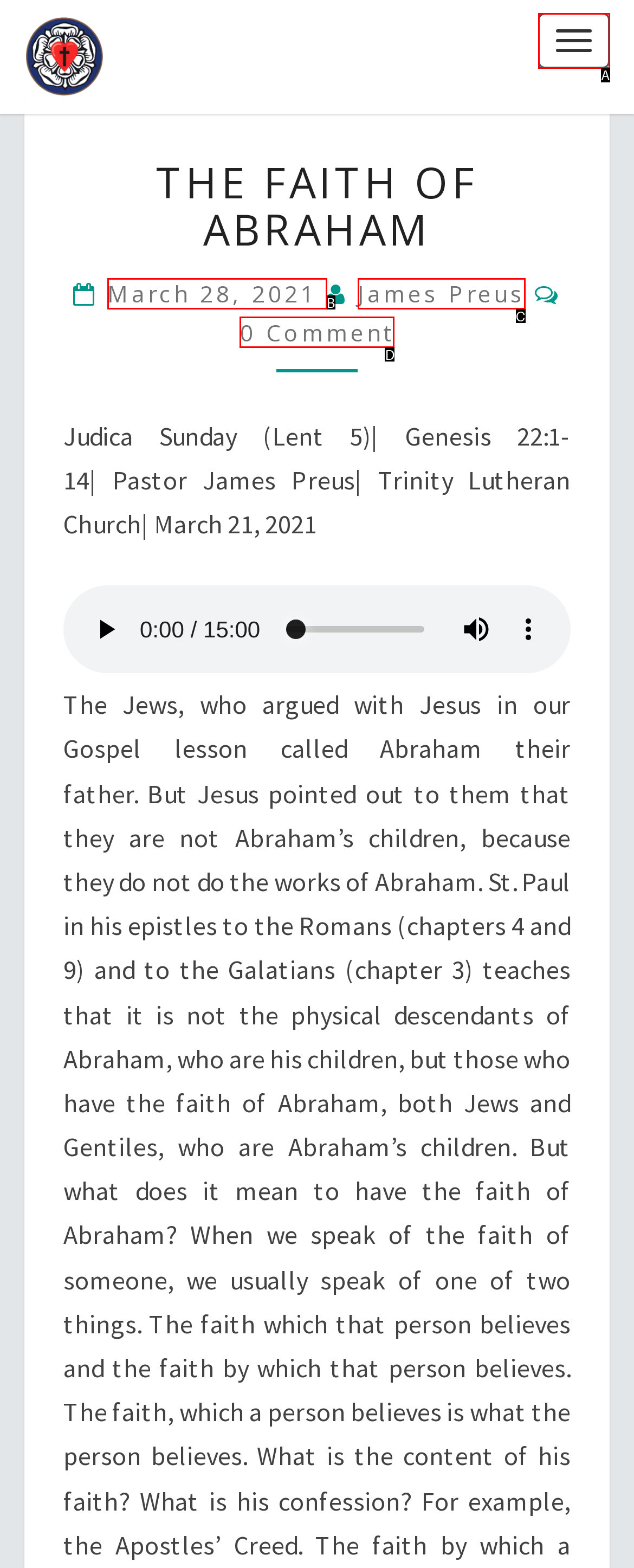From the given options, find the HTML element that fits the description: 0 Comment. Reply with the letter of the chosen element.

D